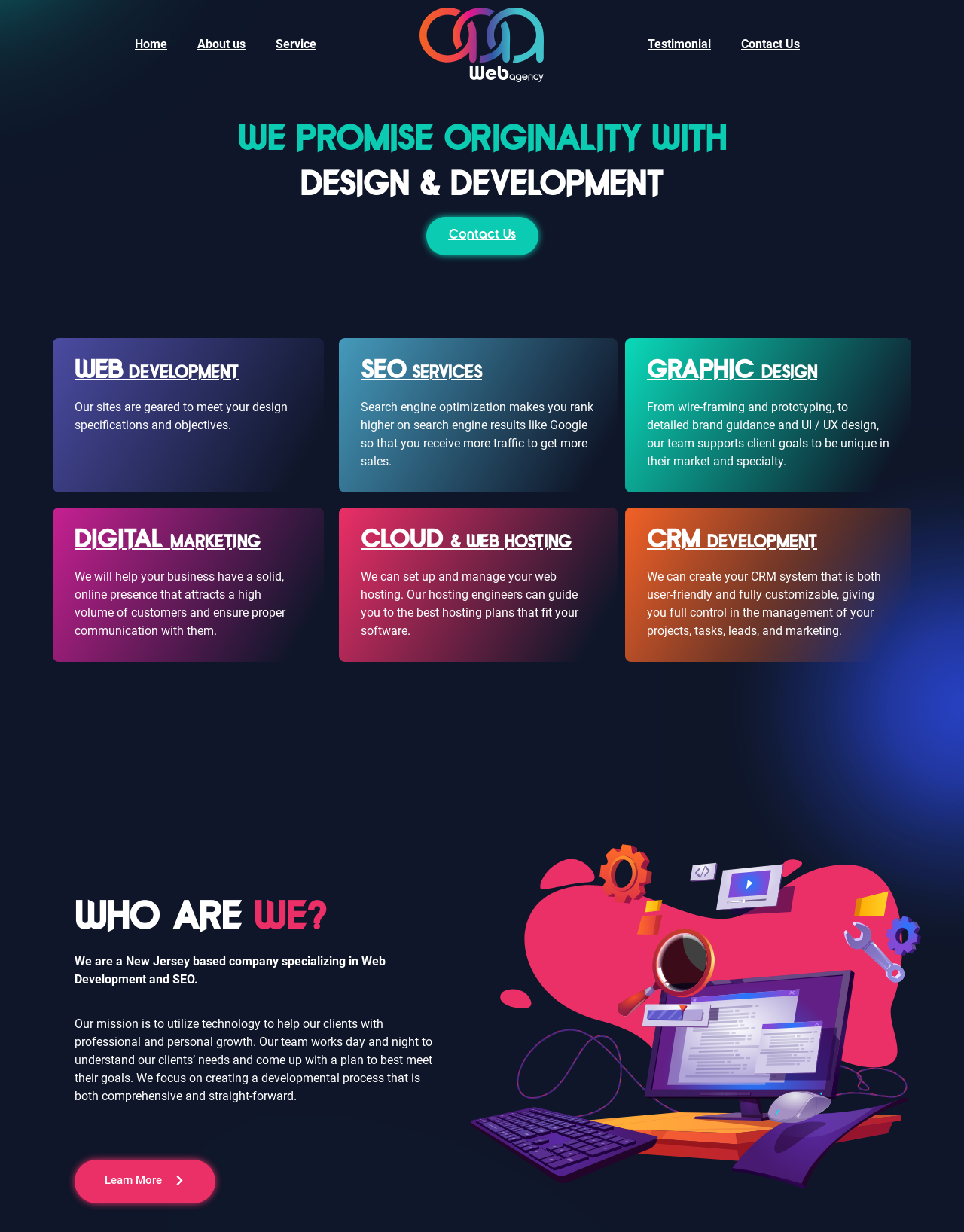What is the company's mission?
Give a one-word or short phrase answer based on the image.

To utilize technology for clients' growth